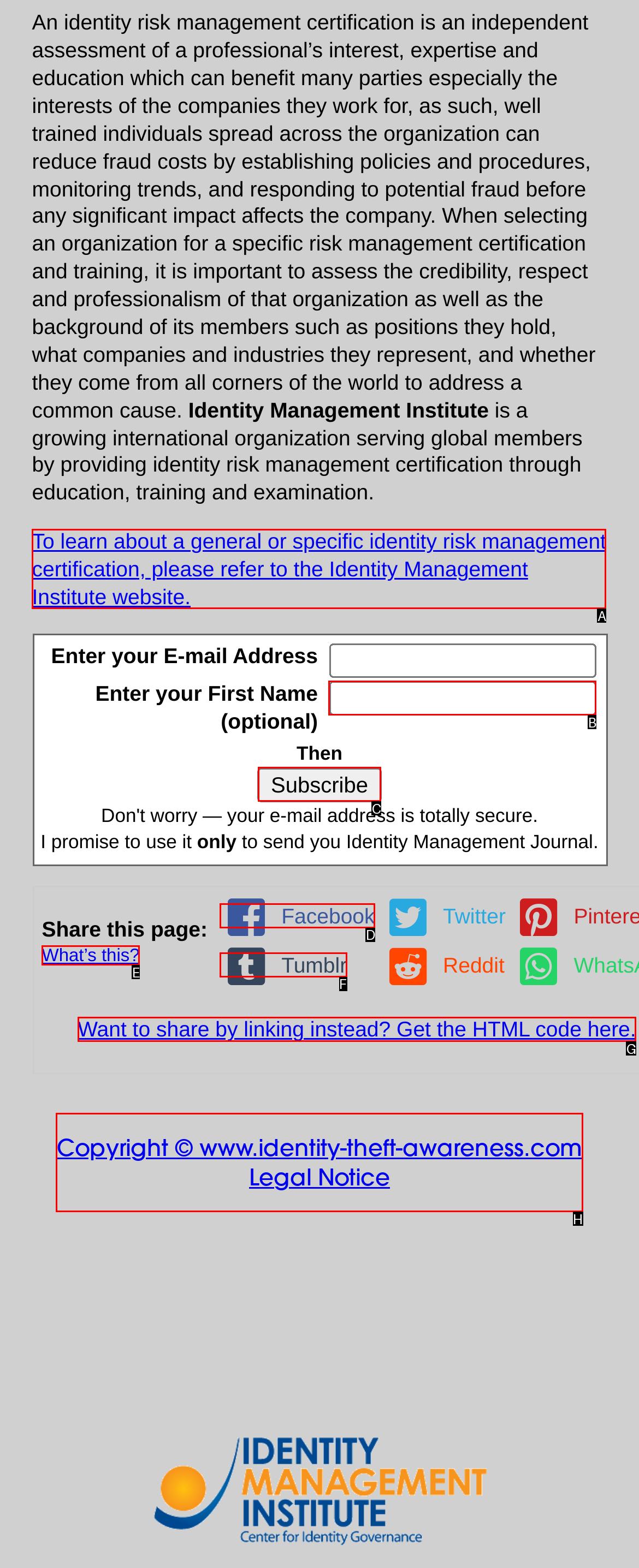Determine the letter of the element to click to accomplish this task: Check copyright information. Respond with the letter.

H